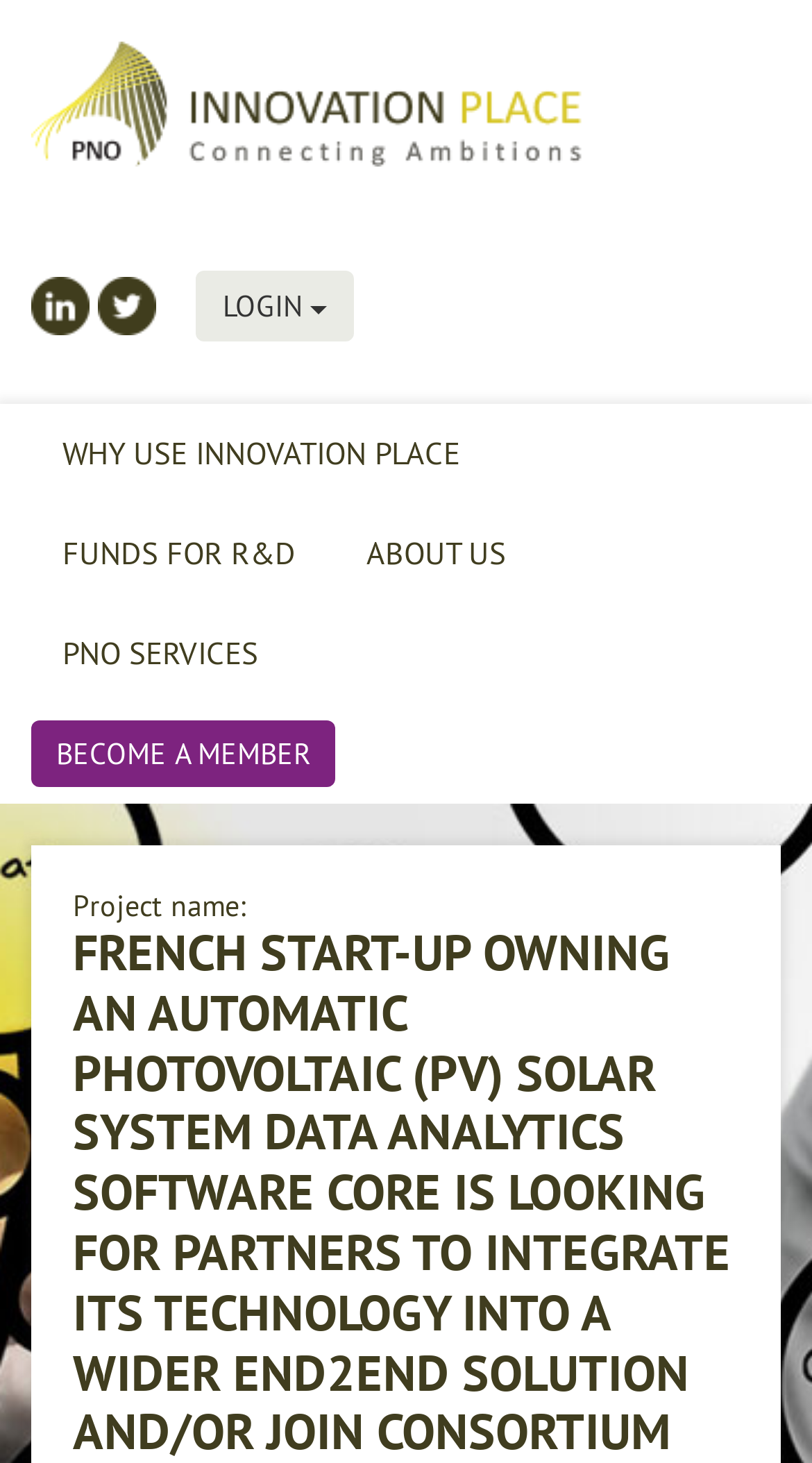Identify the bounding box coordinates for the region of the element that should be clicked to carry out the instruction: "Visit the Linkedin page". The bounding box coordinates should be four float numbers between 0 and 1, i.e., [left, top, right, bottom].

[0.038, 0.189, 0.11, 0.229]